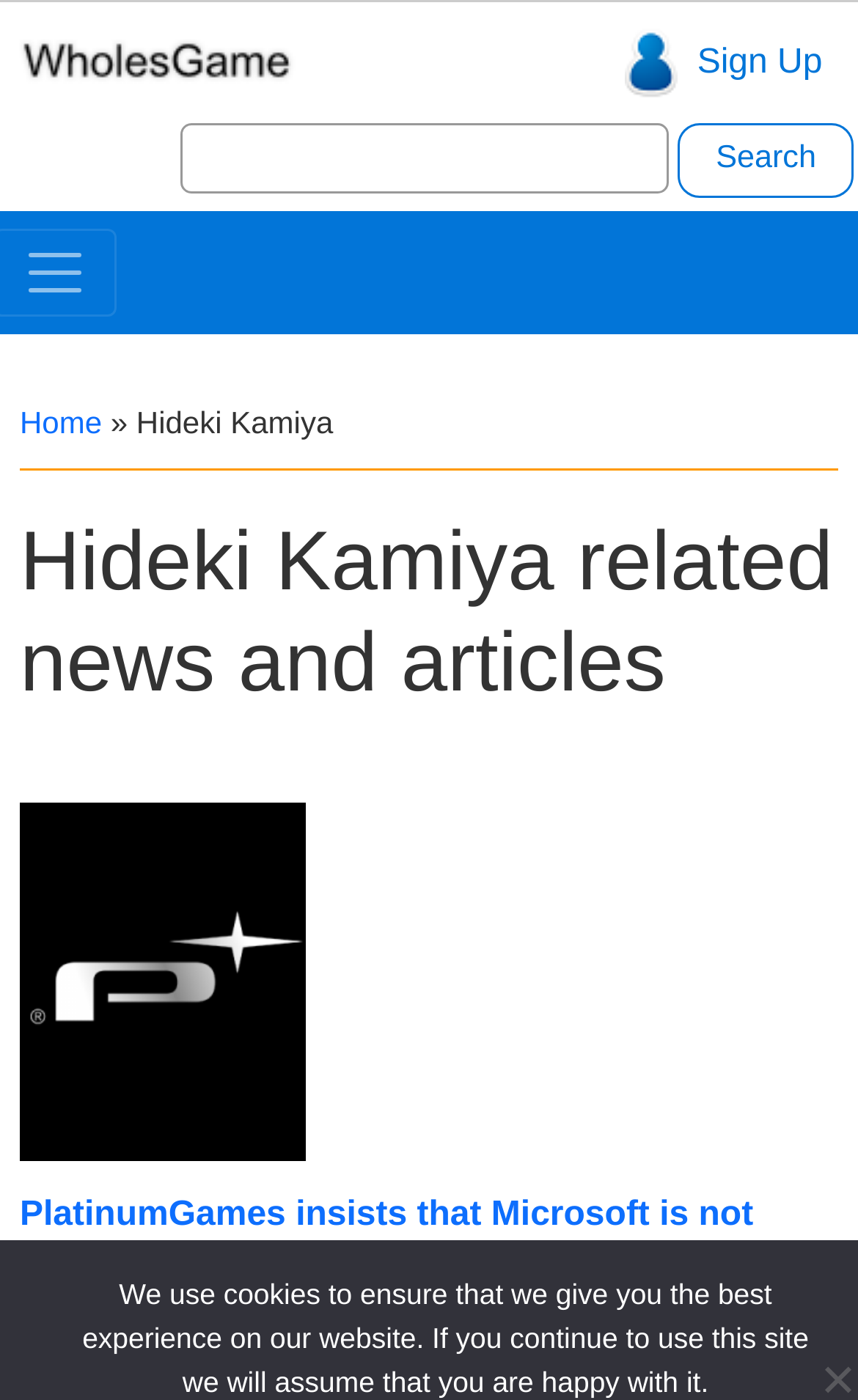Use a single word or phrase to answer the question: 
What is the name of the company mentioned in the news article?

PlatinumGames